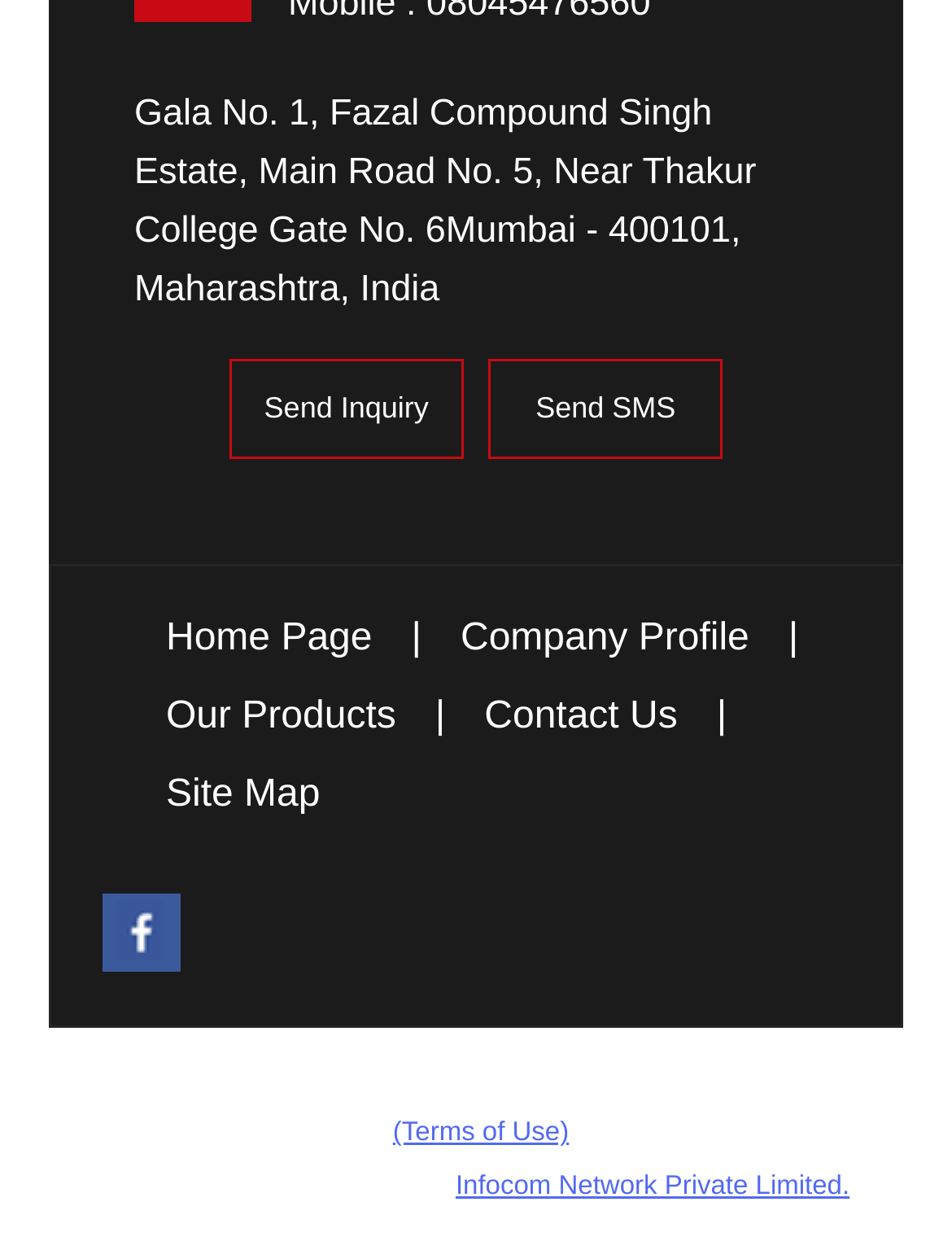Specify the bounding box coordinates (top-left x, top-left y, bottom-right x, bottom-right y) of the UI element in the screenshot that matches this description: Company Profile

[0.484, 0.495, 0.787, 0.528]